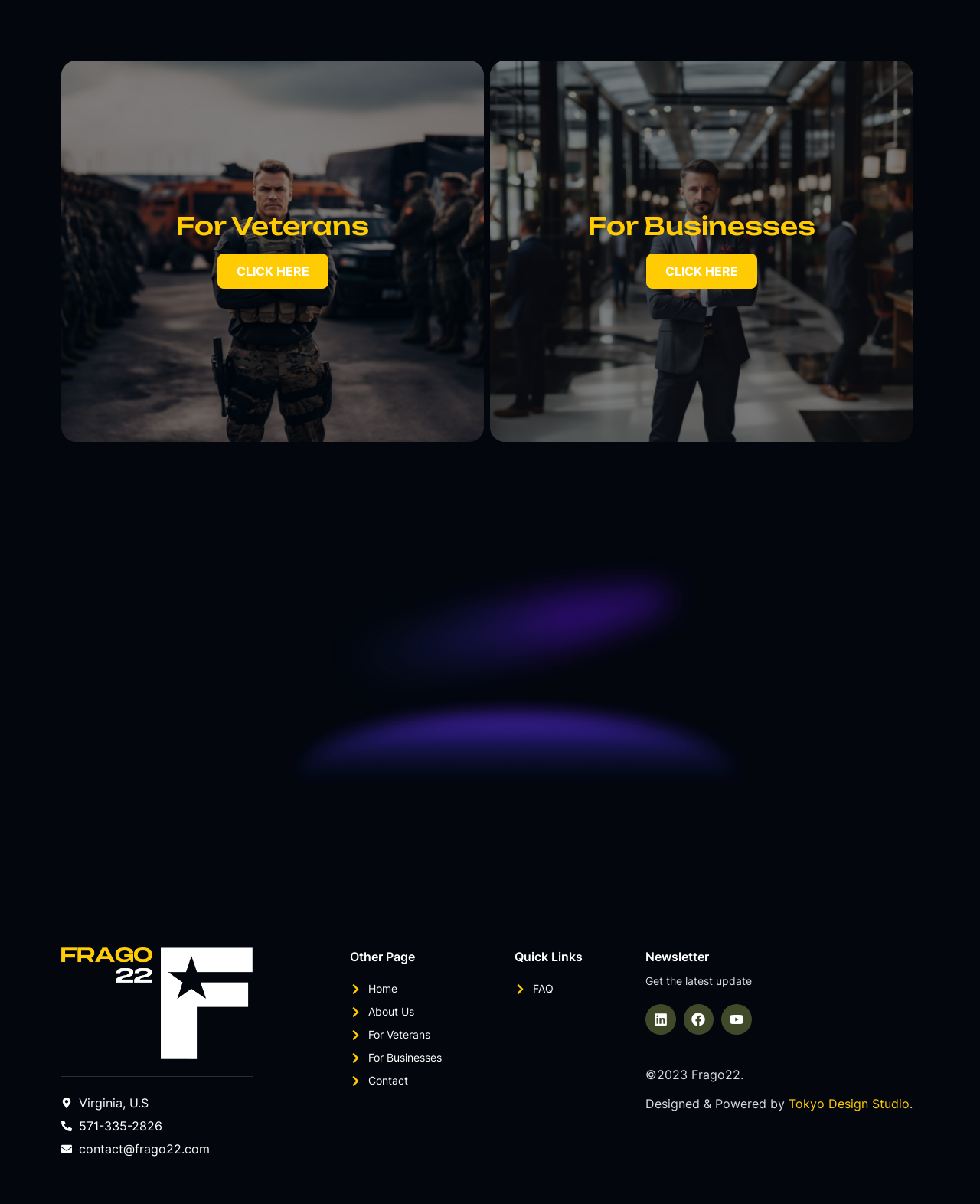Please provide a detailed answer to the question below by examining the image:
How many social media links are there?

I counted the number of social media links by looking at the links 'Linkedin', 'Facebook', and 'Youtube' which are located at the bottom of the webpage, and found that there are three social media links.